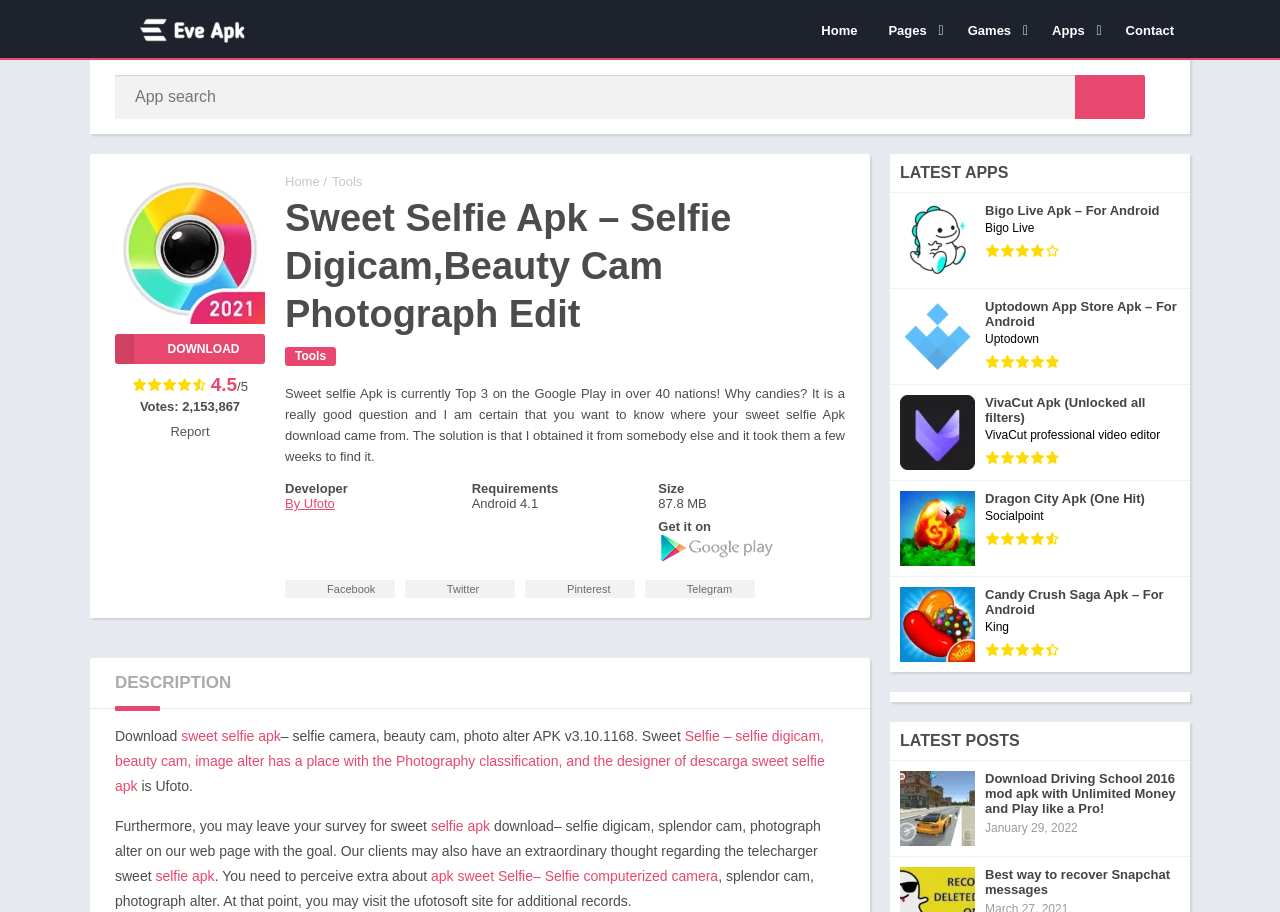Bounding box coordinates are to be given in the format (top-left x, top-left y, bottom-right x, bottom-right y). All values must be floating point numbers between 0 and 1. Provide the bounding box coordinate for the UI element described as: Pinterest

[0.41, 0.636, 0.496, 0.656]